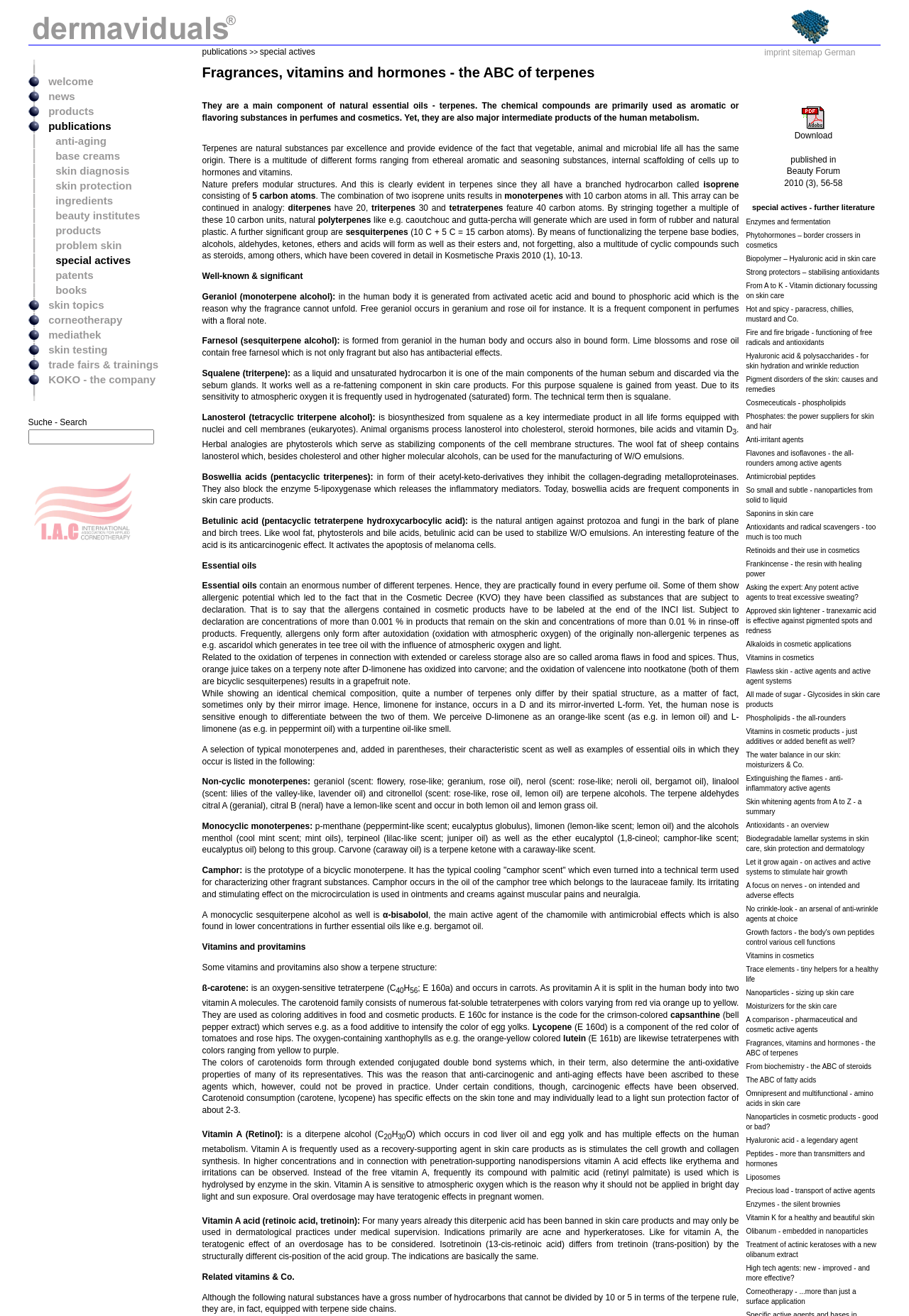Please determine the bounding box coordinates of the clickable area required to carry out the following instruction: "go to publications". The coordinates must be four float numbers between 0 and 1, represented as [left, top, right, bottom].

[0.222, 0.036, 0.272, 0.043]